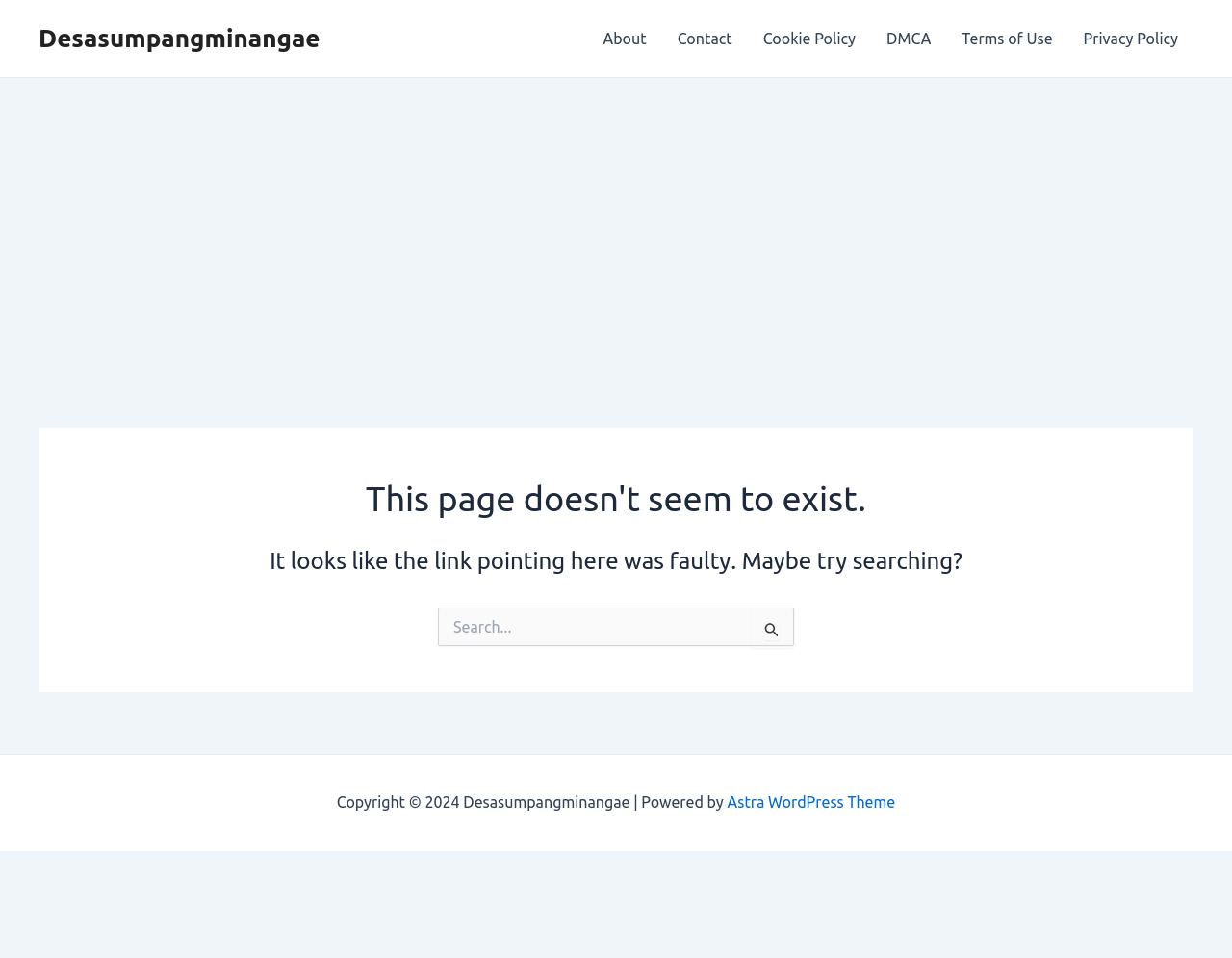What is the current status of the page?
Kindly give a detailed and elaborate answer to the question.

The heading on the page says 'This page doesn't seem to exist.' and 'It looks like the link pointing here was faulty. Maybe try searching?'. This suggests that the current status of the page is that it cannot be found or accessed.